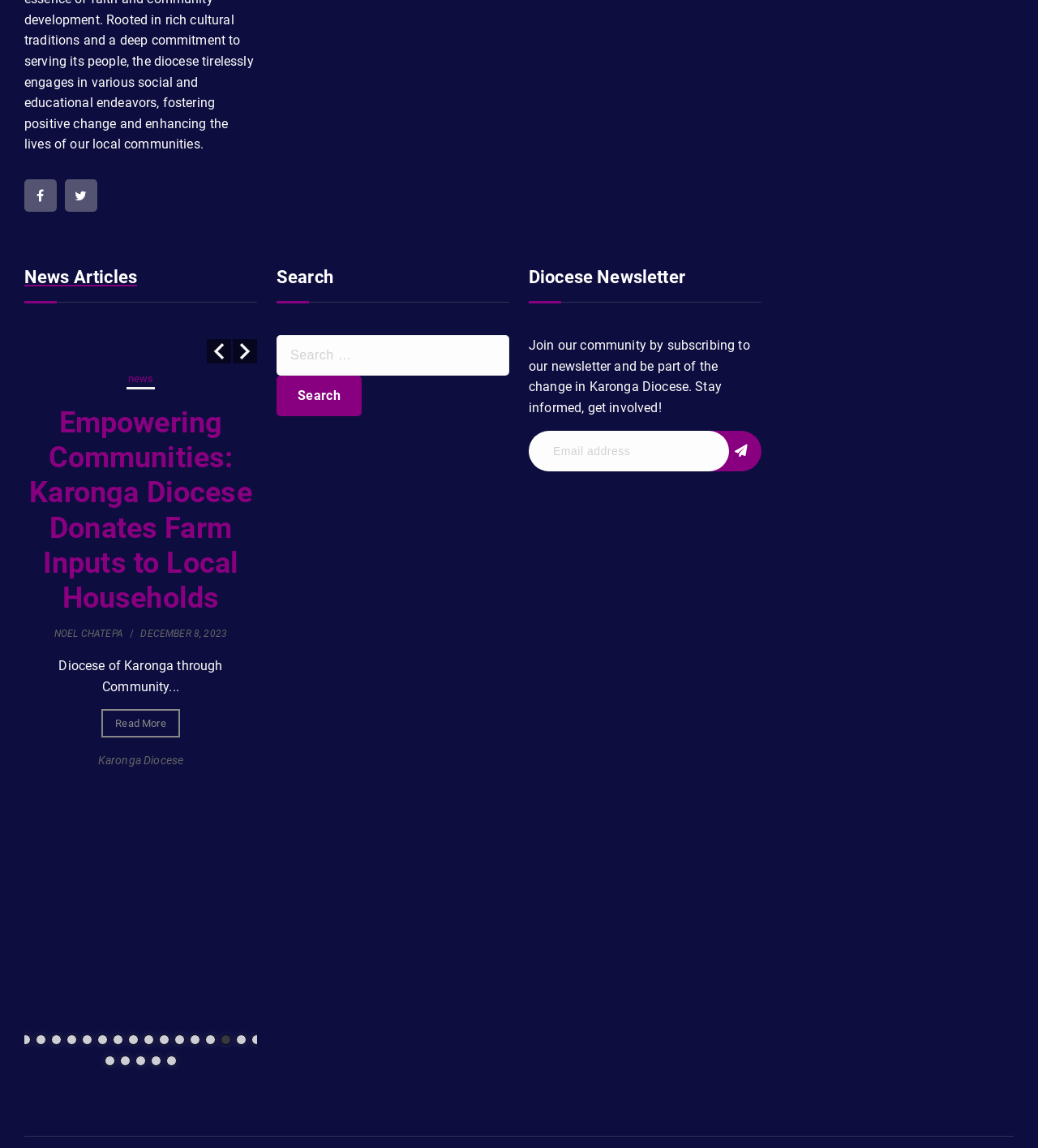How many buttons are in the toolbar?
Look at the image and provide a short answer using one word or a phrase.

3